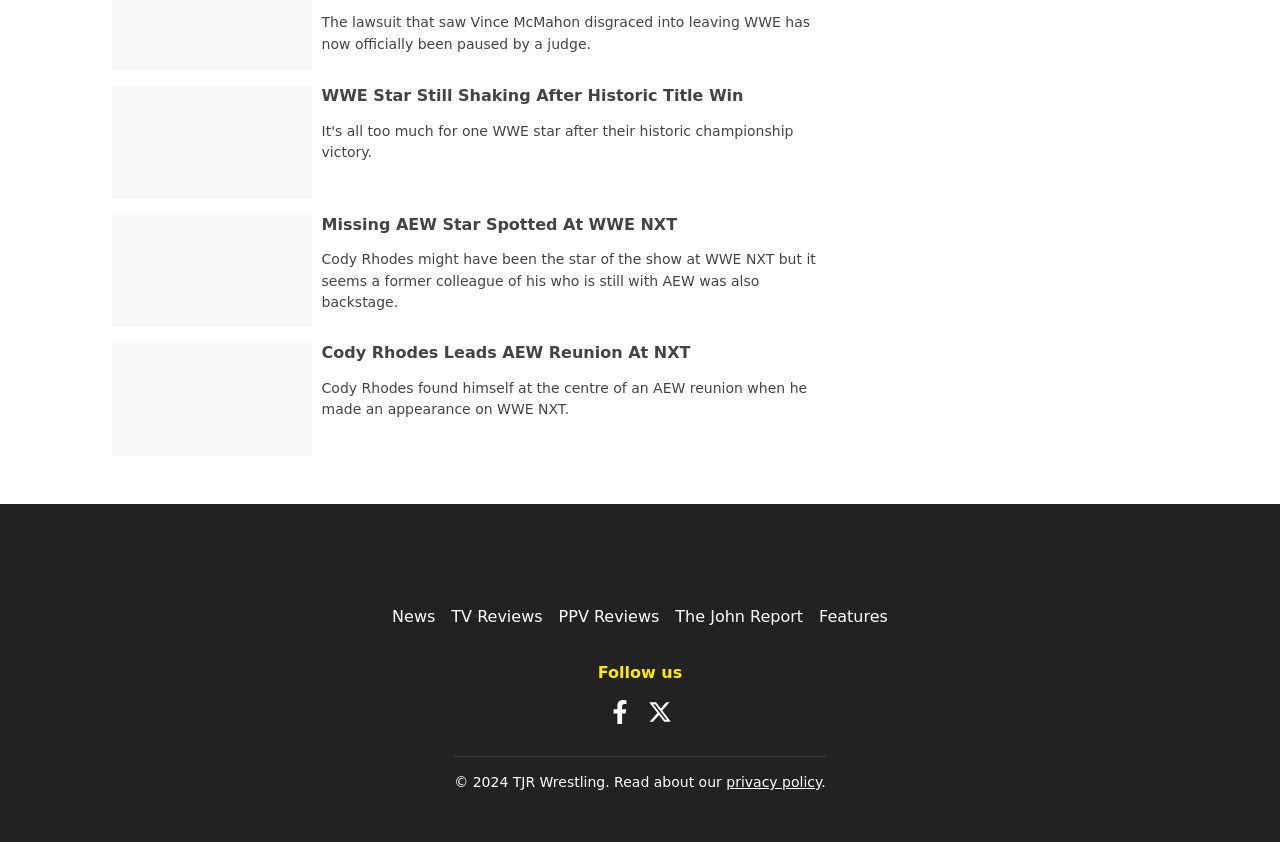Please identify the bounding box coordinates of the clickable element to fulfill the following instruction: "View TV Reviews". The coordinates should be four float numbers between 0 and 1, i.e., [left, top, right, bottom].

[0.353, 0.721, 0.424, 0.743]